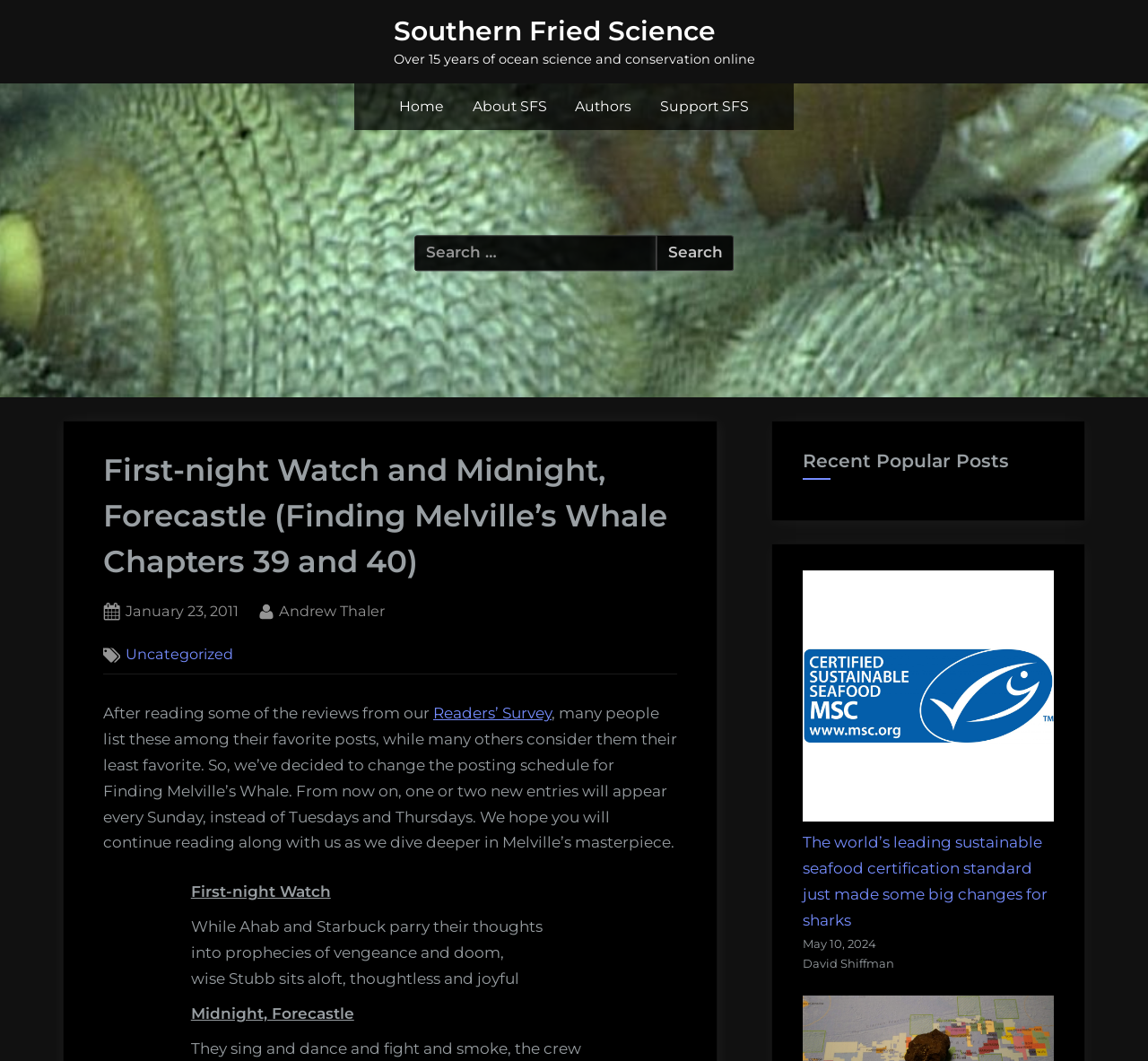Could you provide the bounding box coordinates for the portion of the screen to click to complete this instruction: "Read the post about Finding Melville’s Whale"?

[0.09, 0.422, 0.59, 0.551]